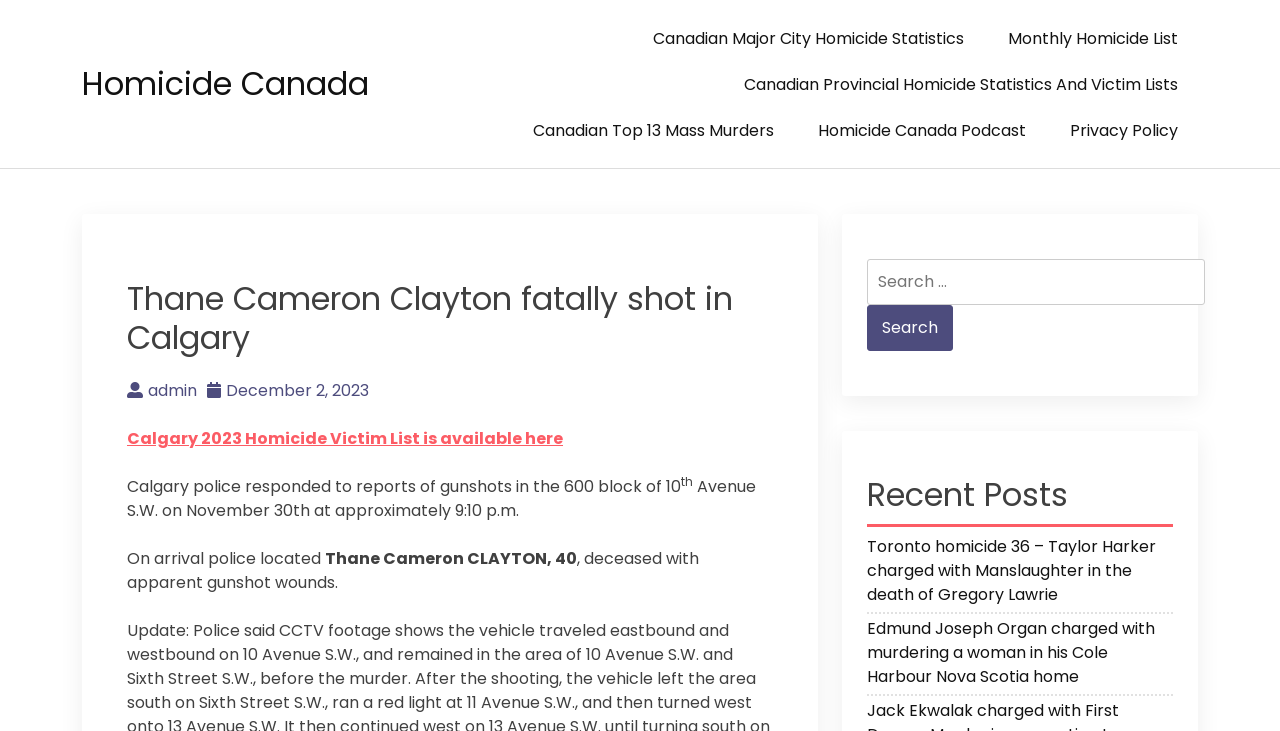How many links are there in the 'Recent Posts' section?
Please provide a comprehensive answer based on the contents of the image.

I found the answer by counting the number of links under the heading 'Recent Posts' which are 'Toronto homicide 36 – Taylor Harker charged with Manslaughter in the death of Gregory Lawrie' and 'Edmund Joseph Organ charged with murdering a woman in his Cole Harbour Nova Scotia home'.